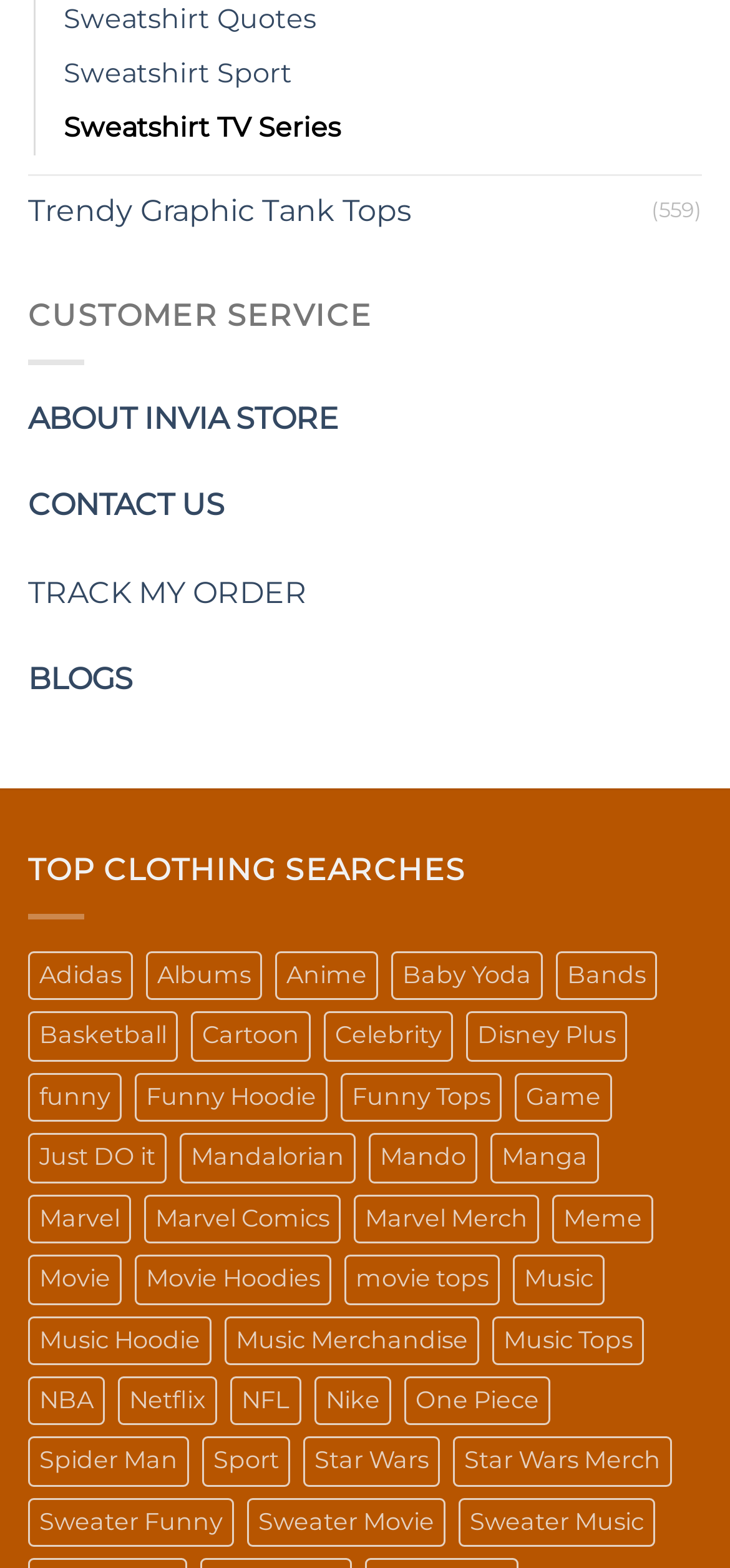Determine the bounding box coordinates of the target area to click to execute the following instruction: "Read blogs."

[0.038, 0.422, 0.182, 0.445]